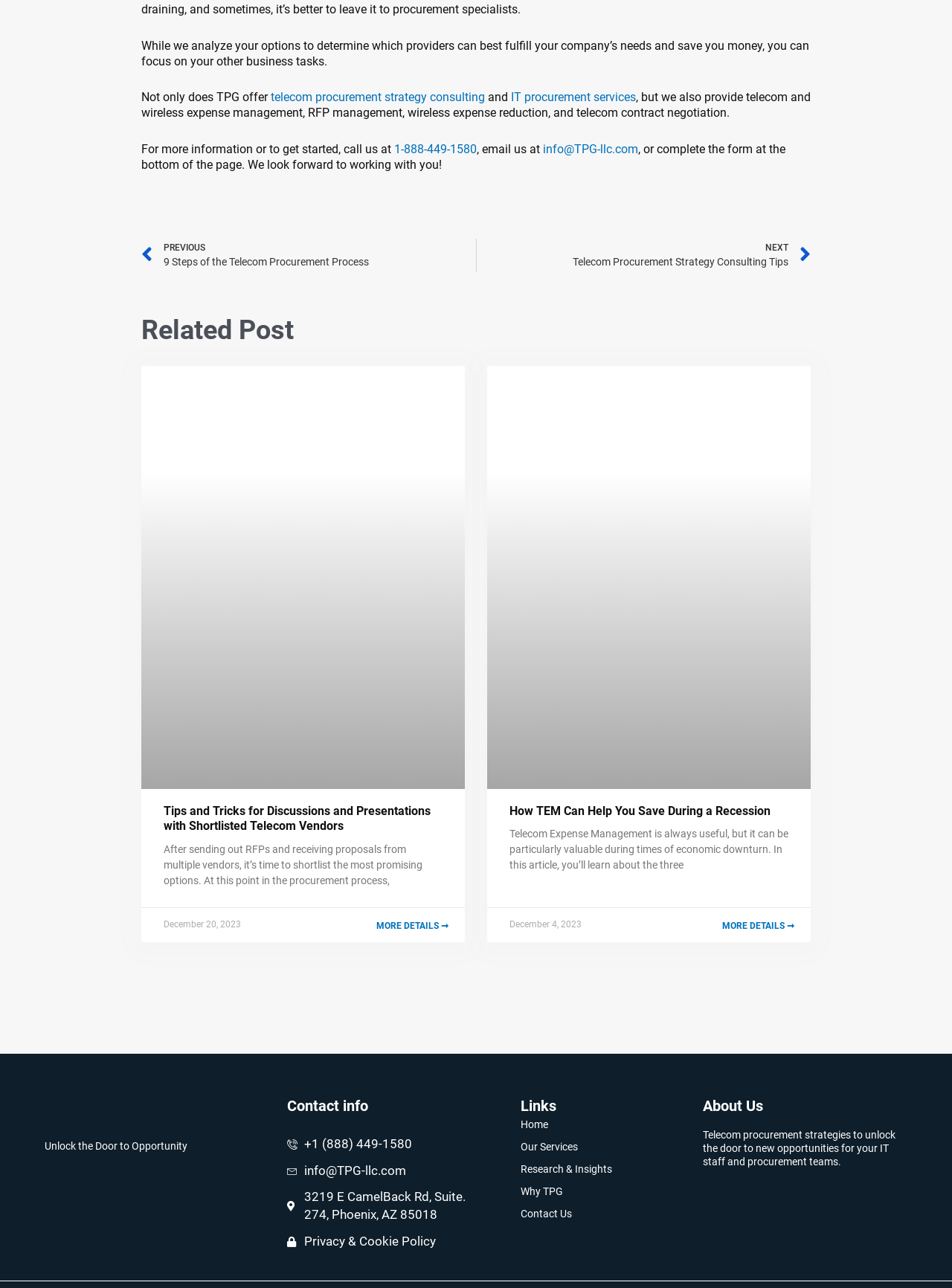What is the purpose of TPG?
Please analyze the image and answer the question with as much detail as possible.

I found a sentence on the page that says 'Not only does TPG offer telecom procurement strategy consulting...' which suggests that one of the purposes of TPG is to provide telecom procurement strategy consulting.